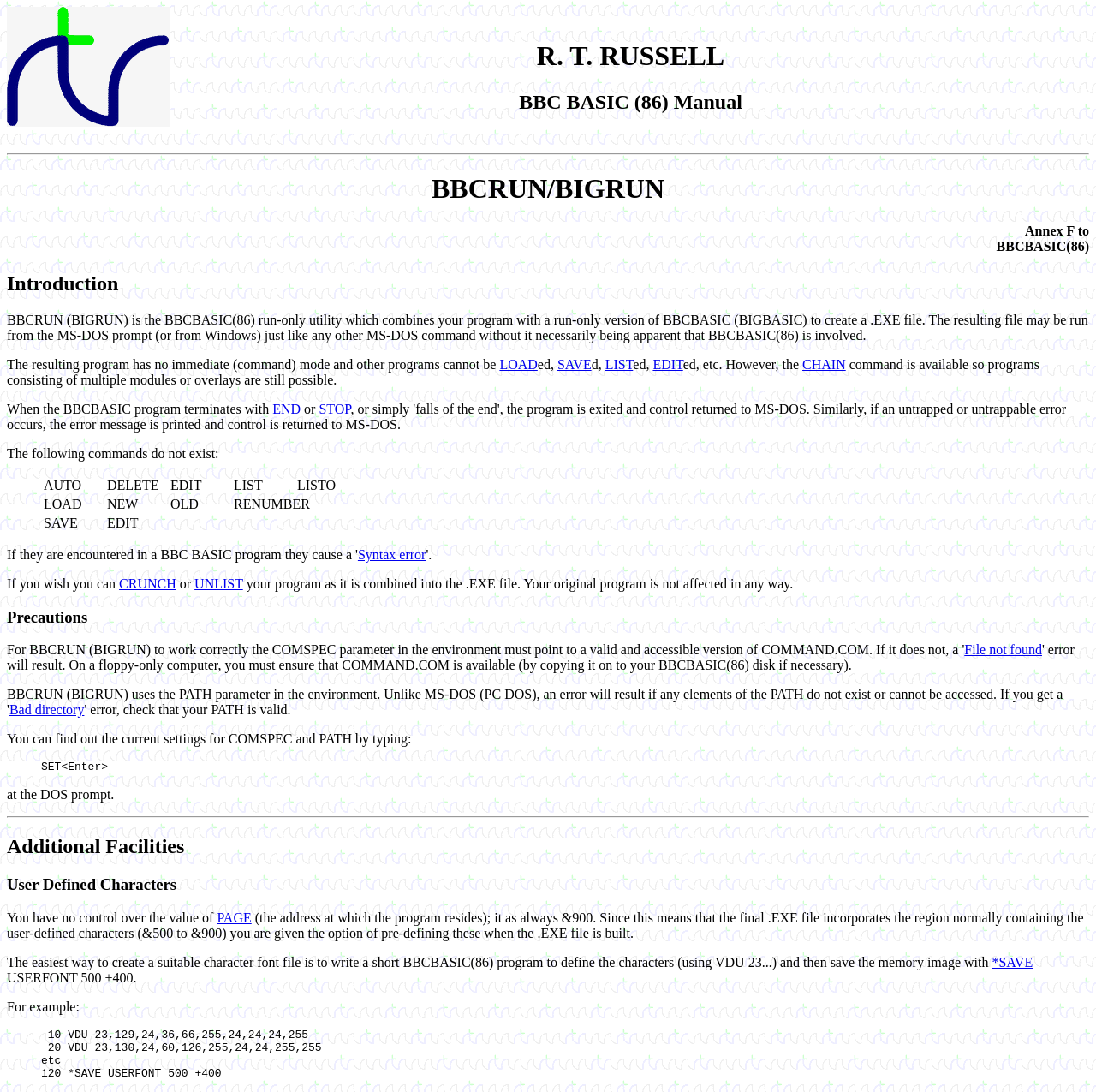Please provide the bounding box coordinates for the element that needs to be clicked to perform the following instruction: "Click HOME". The coordinates should be given as four float numbers between 0 and 1, i.e., [left, top, right, bottom].

None